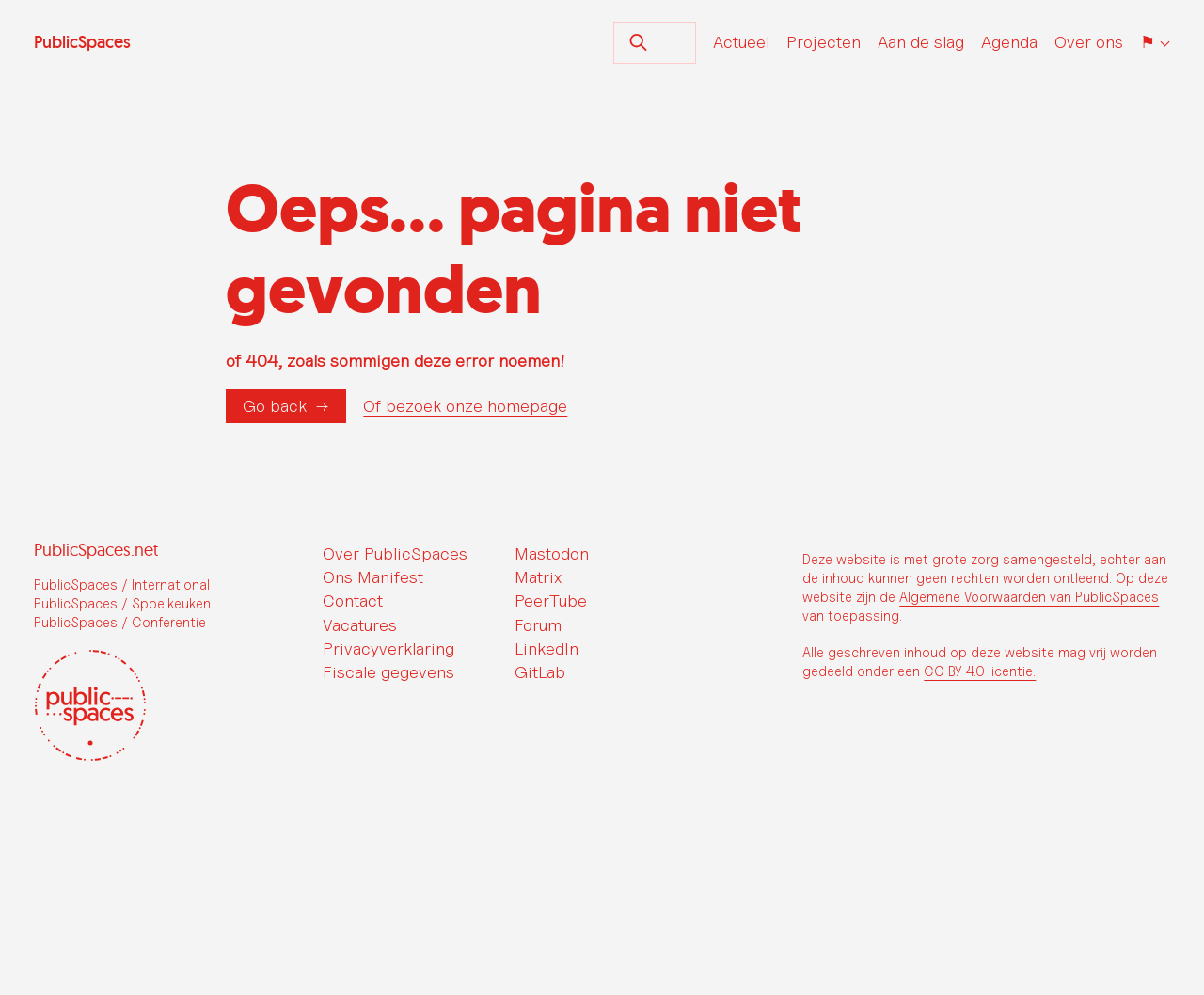Determine the bounding box coordinates for the element that should be clicked to follow this instruction: "Visit the homepage". The coordinates should be given as four float numbers between 0 and 1, in the format [left, top, right, bottom].

[0.302, 0.4, 0.471, 0.417]